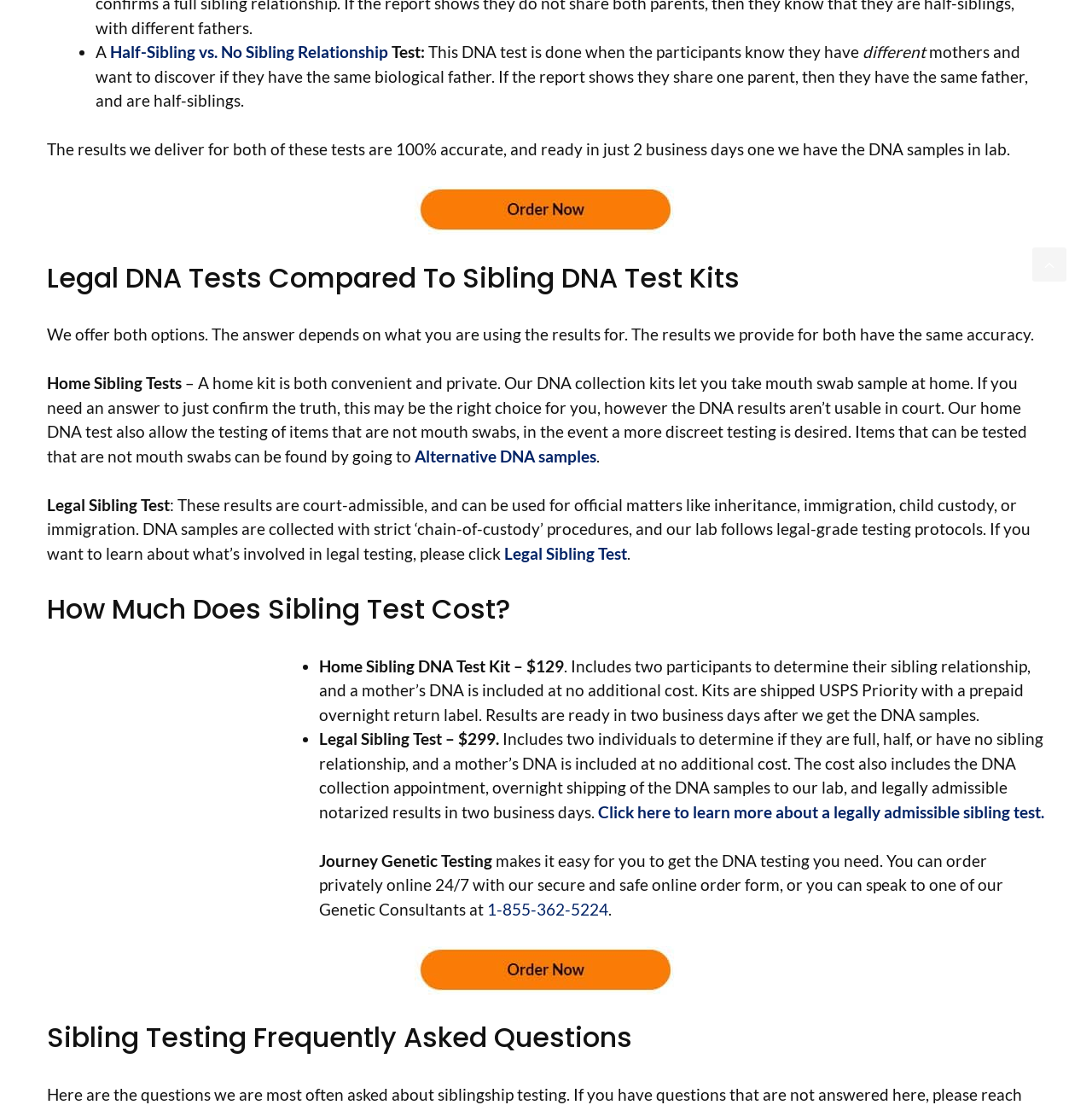Could you indicate the bounding box coordinates of the region to click in order to complete this instruction: "Go to the 'Home' page".

None